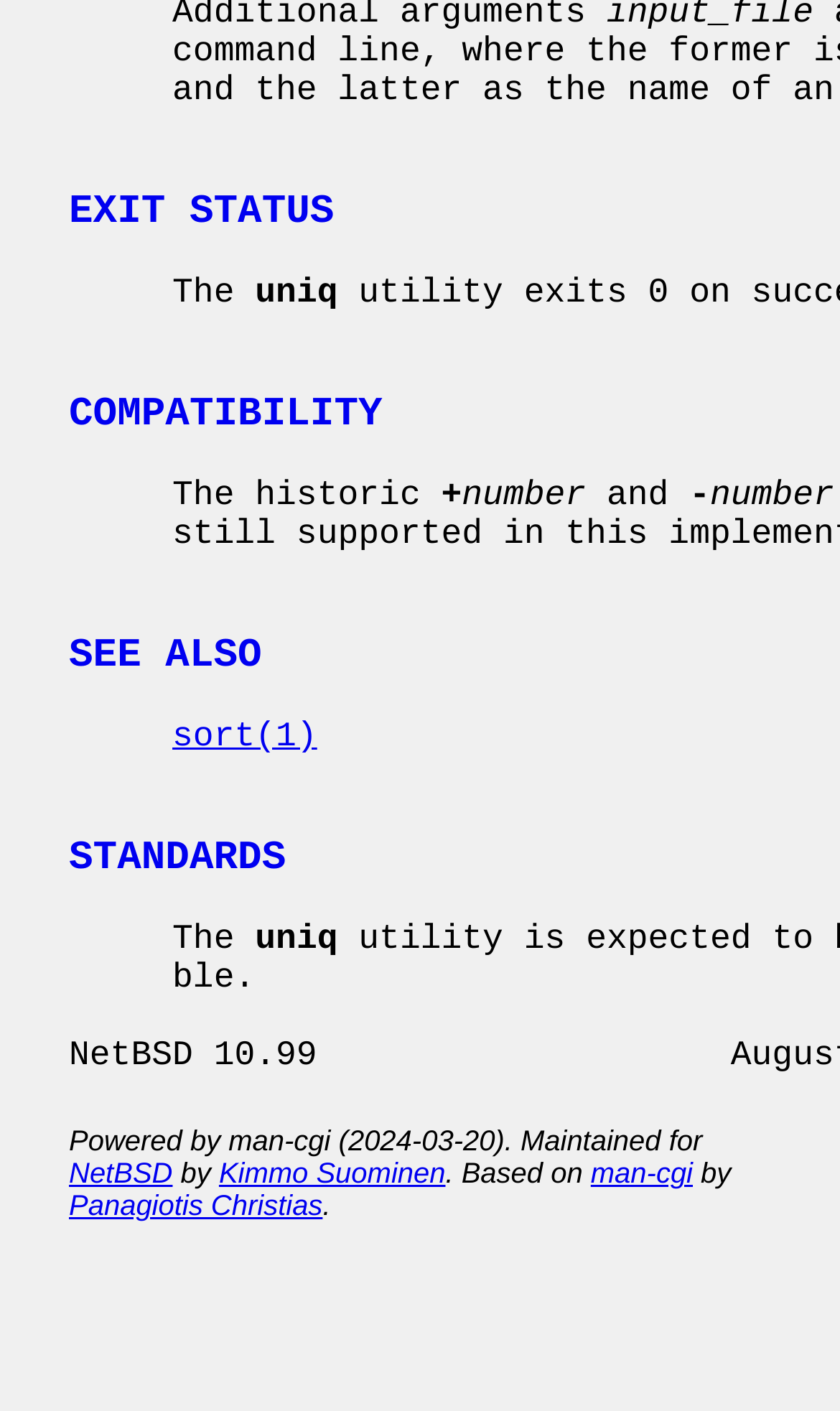Who is the maintainer of the webpage?
Examine the screenshot and reply with a single word or phrase.

Kimmo Suominen